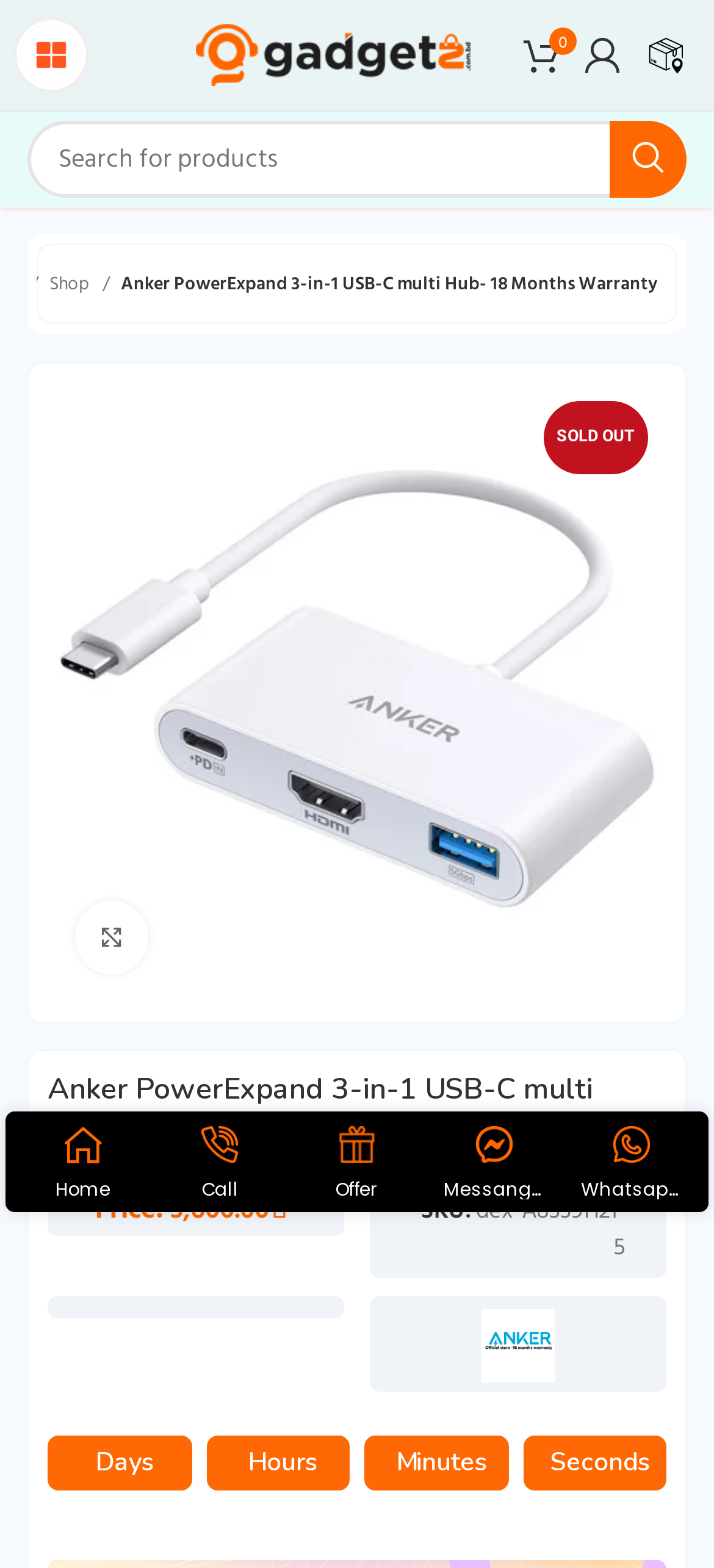Pinpoint the bounding box coordinates of the clickable area needed to execute the instruction: "Visit Anker Official Store". The coordinates should be specified as four float numbers between 0 and 1, i.e., [left, top, right, bottom].

[0.648, 0.835, 0.802, 0.882]